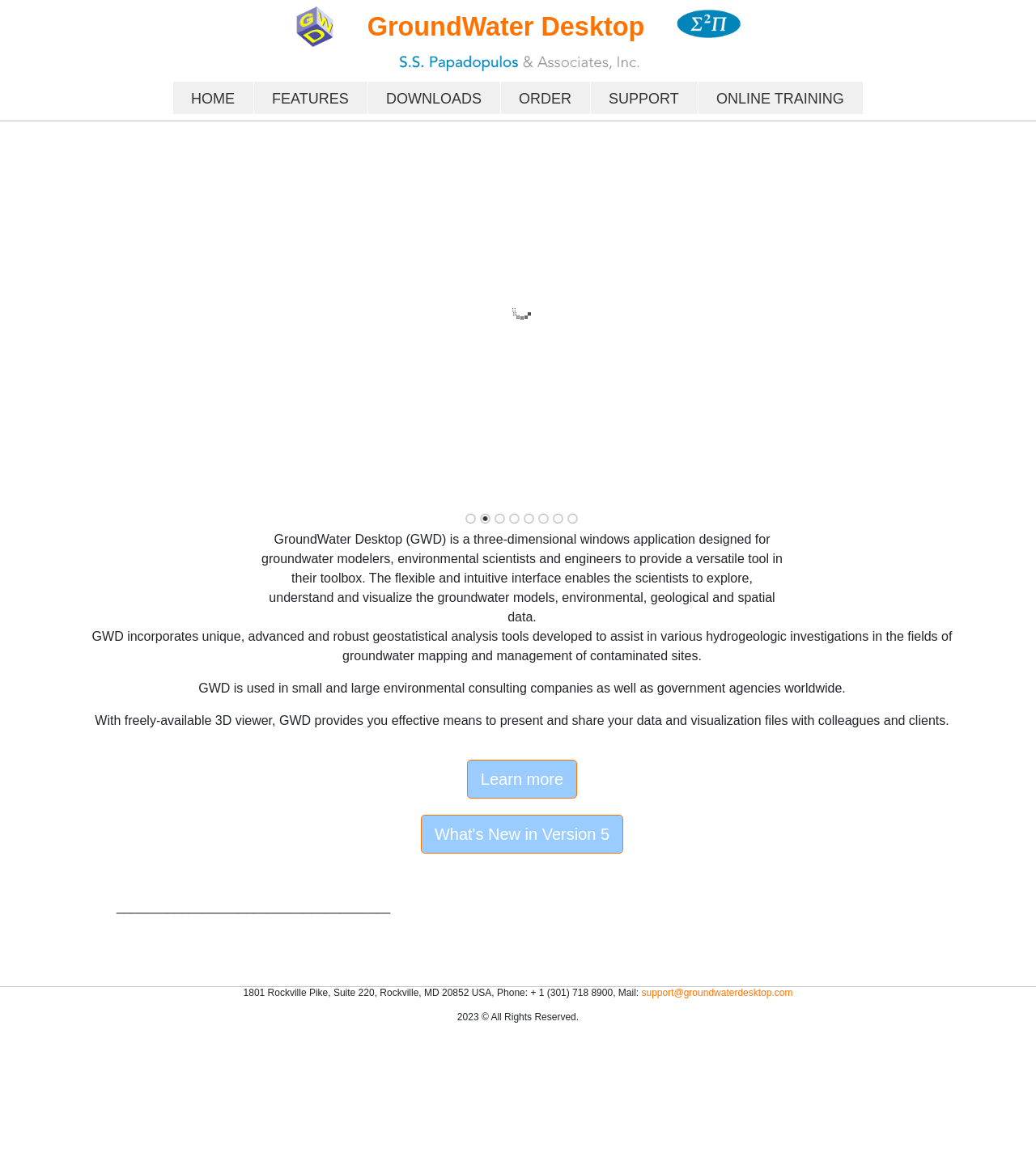Locate the bounding box coordinates of the clickable region necessary to complete the following instruction: "Read more about AOT Revolution: Best Way to Farm Titan Serum Guide". Provide the coordinates in the format of four float numbers between 0 and 1, i.e., [left, top, right, bottom].

None